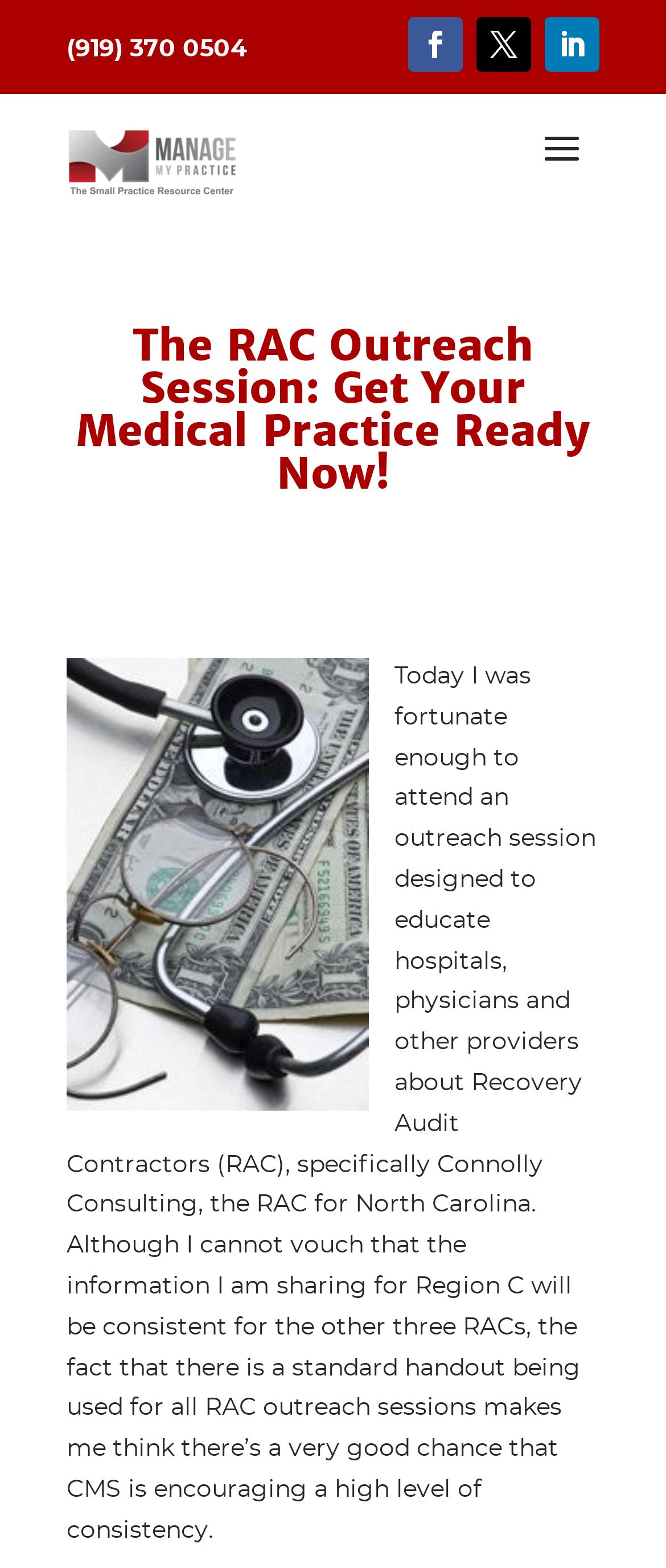Please examine the image and answer the question with a detailed explanation:
How many social media links are on the webpage?

I counted the number of link elements with Unicode characters '', '', and '' at the top of the webpage, which are likely social media links.